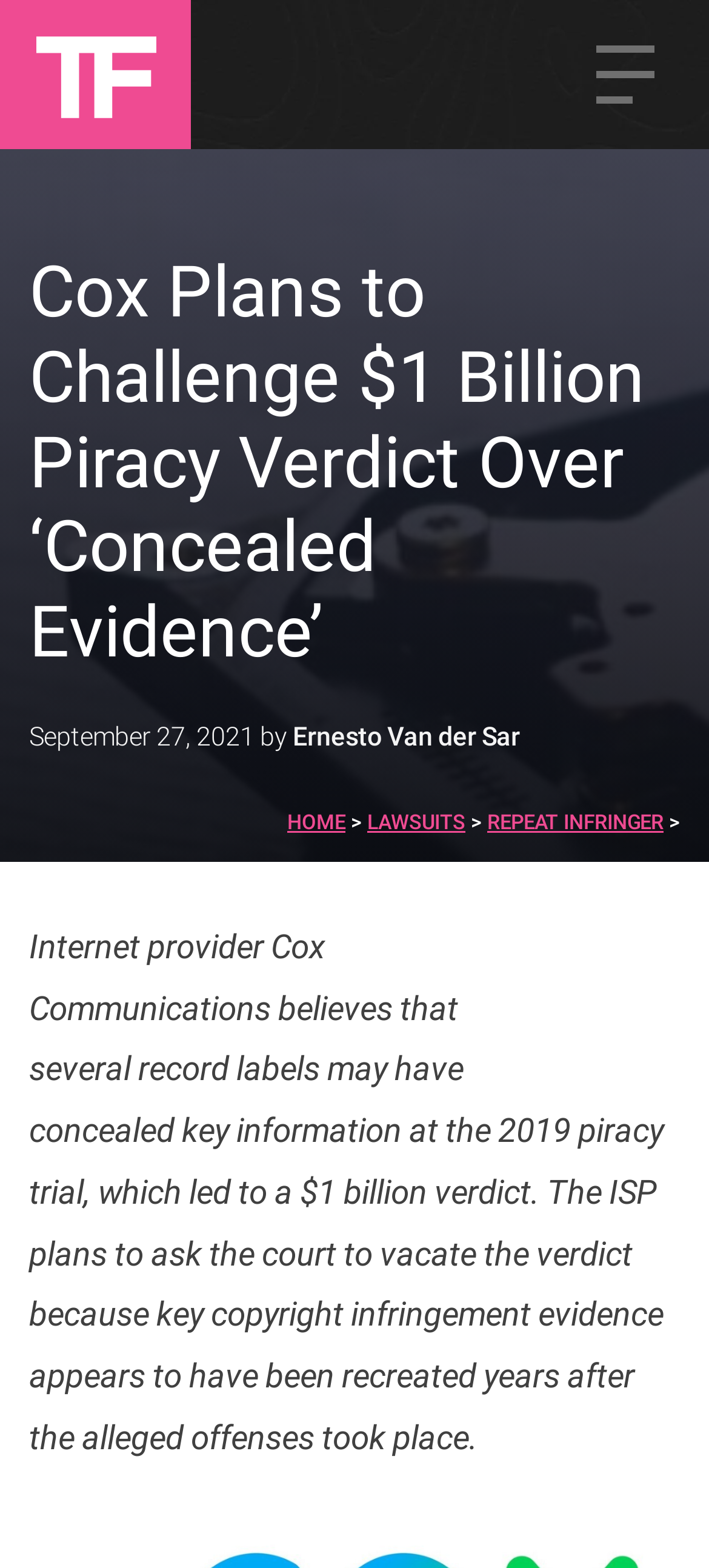What is the date of the article?
Relying on the image, give a concise answer in one word or a brief phrase.

September 27, 2021